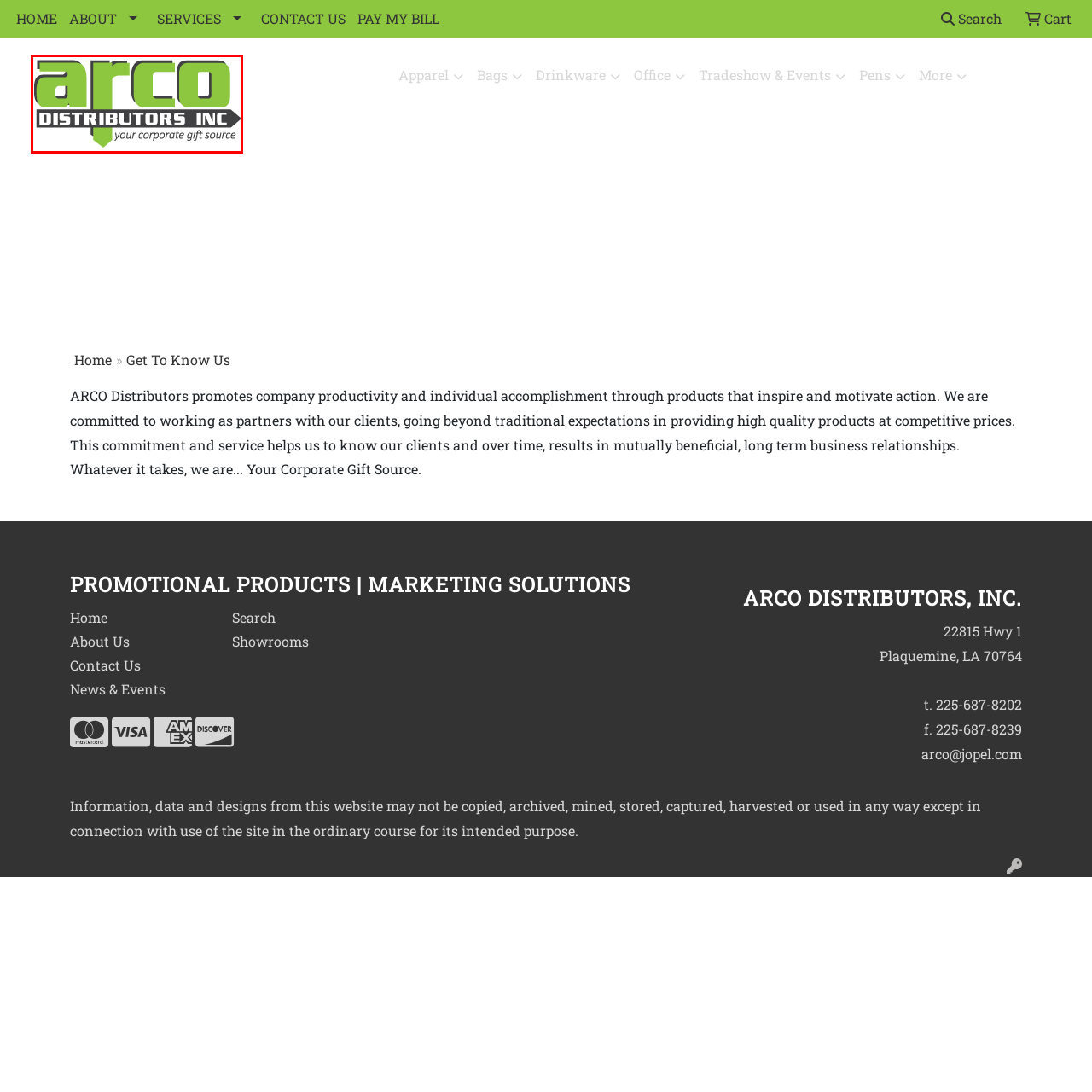What is the company's focus according to the tagline?  
Analyze the image surrounded by the red box and deliver a detailed answer based on the visual elements depicted in the image.

The tagline 'your corporate gift source' highlights the company's focus on providing high-quality products tailored for corporate gifting needs.